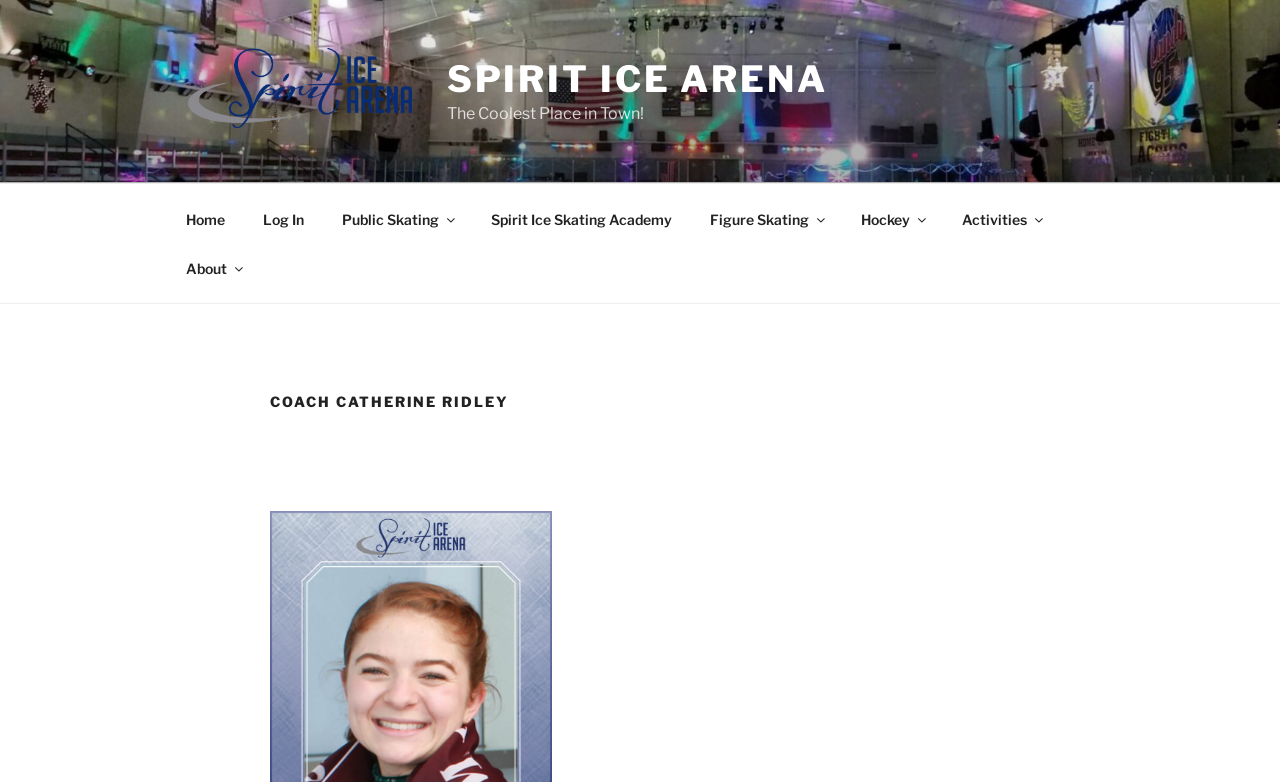What is the name of the ice arena?
Please use the image to provide a one-word or short phrase answer.

Spirit Ice Arena